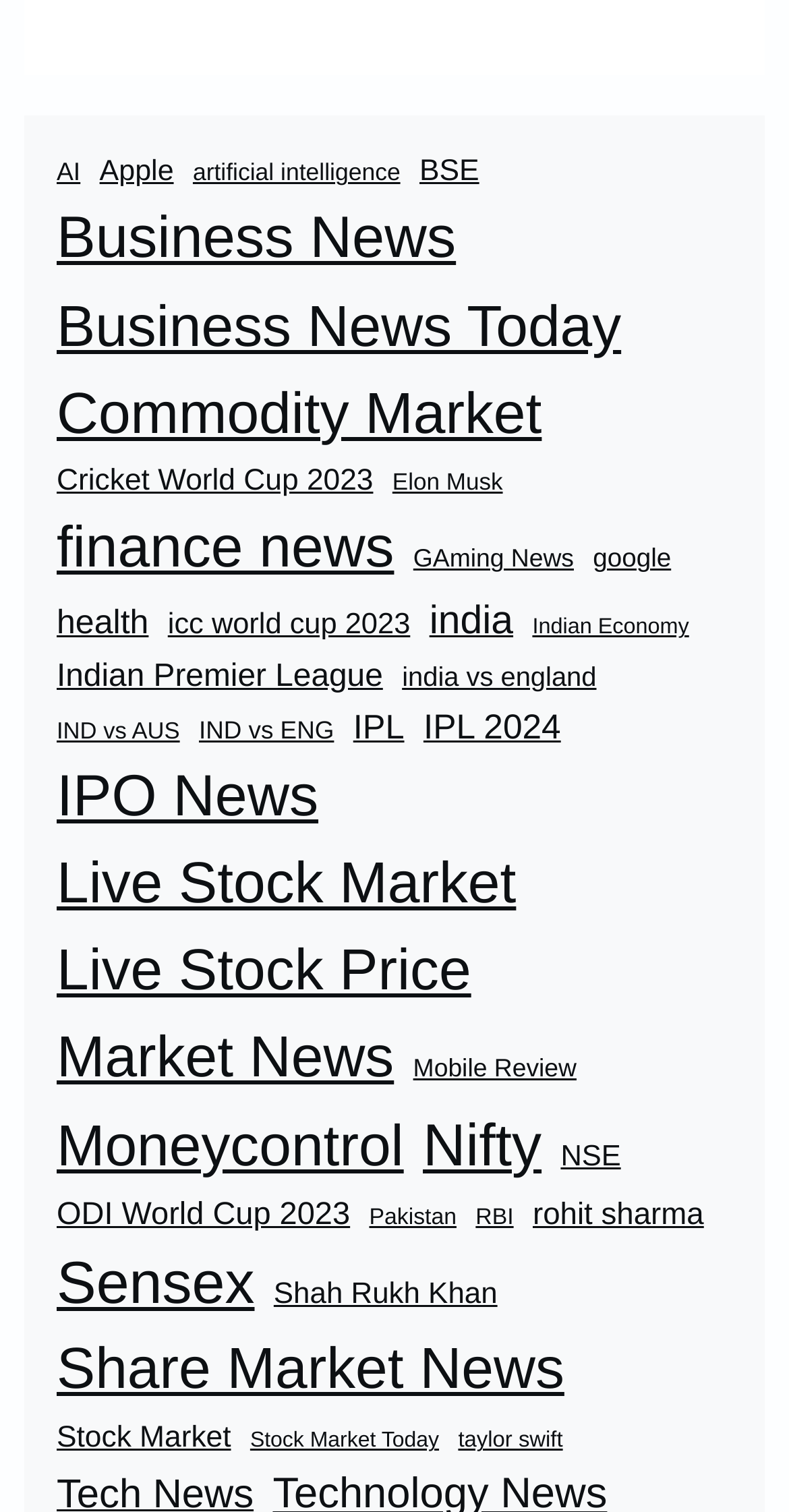Which cricket-related topic has the most items?
Using the image as a reference, answer the question with a short word or phrase.

IPL